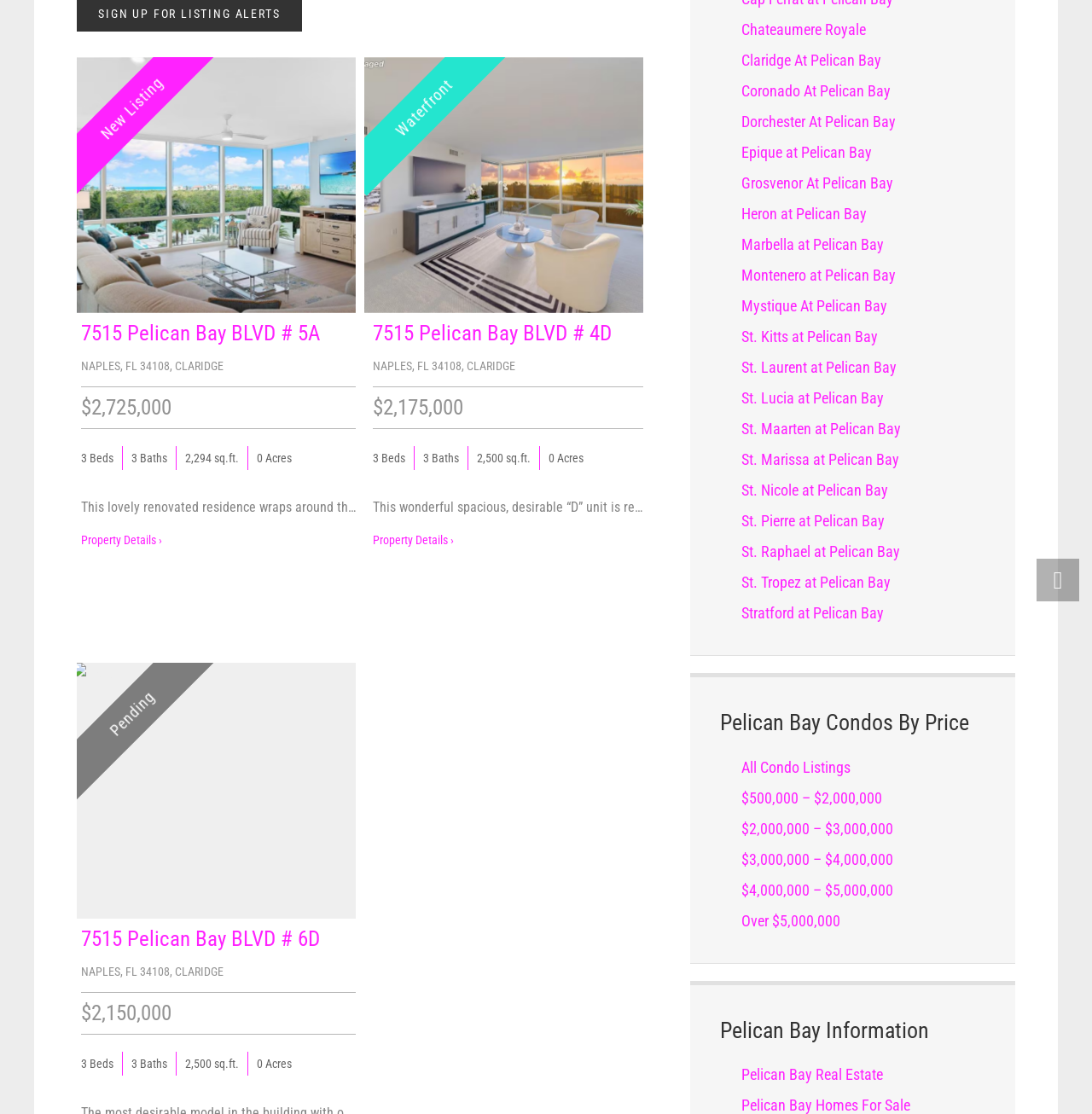Identify the bounding box for the element characterized by the following description: "Property Details ›".

[0.074, 0.479, 0.148, 0.491]